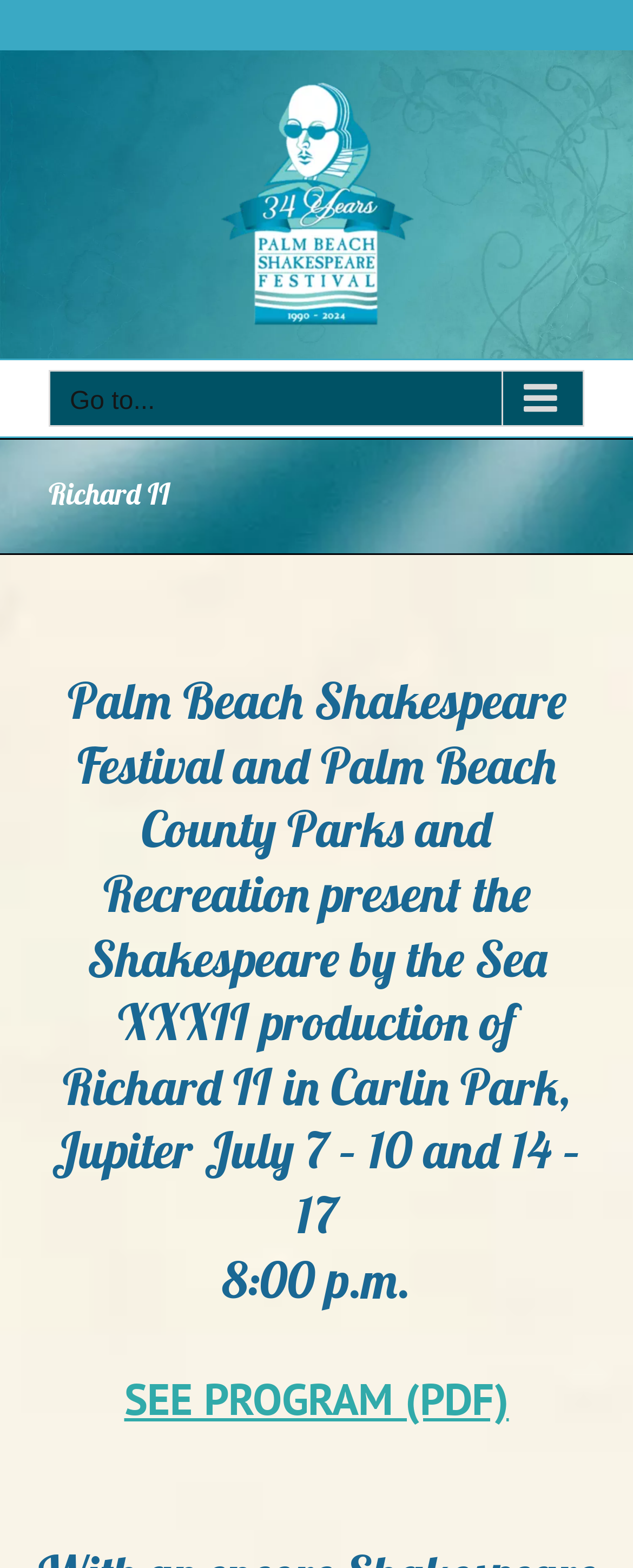What is the date range of the production?
Please provide a single word or phrase as your answer based on the screenshot.

July 7-10 and 14-17